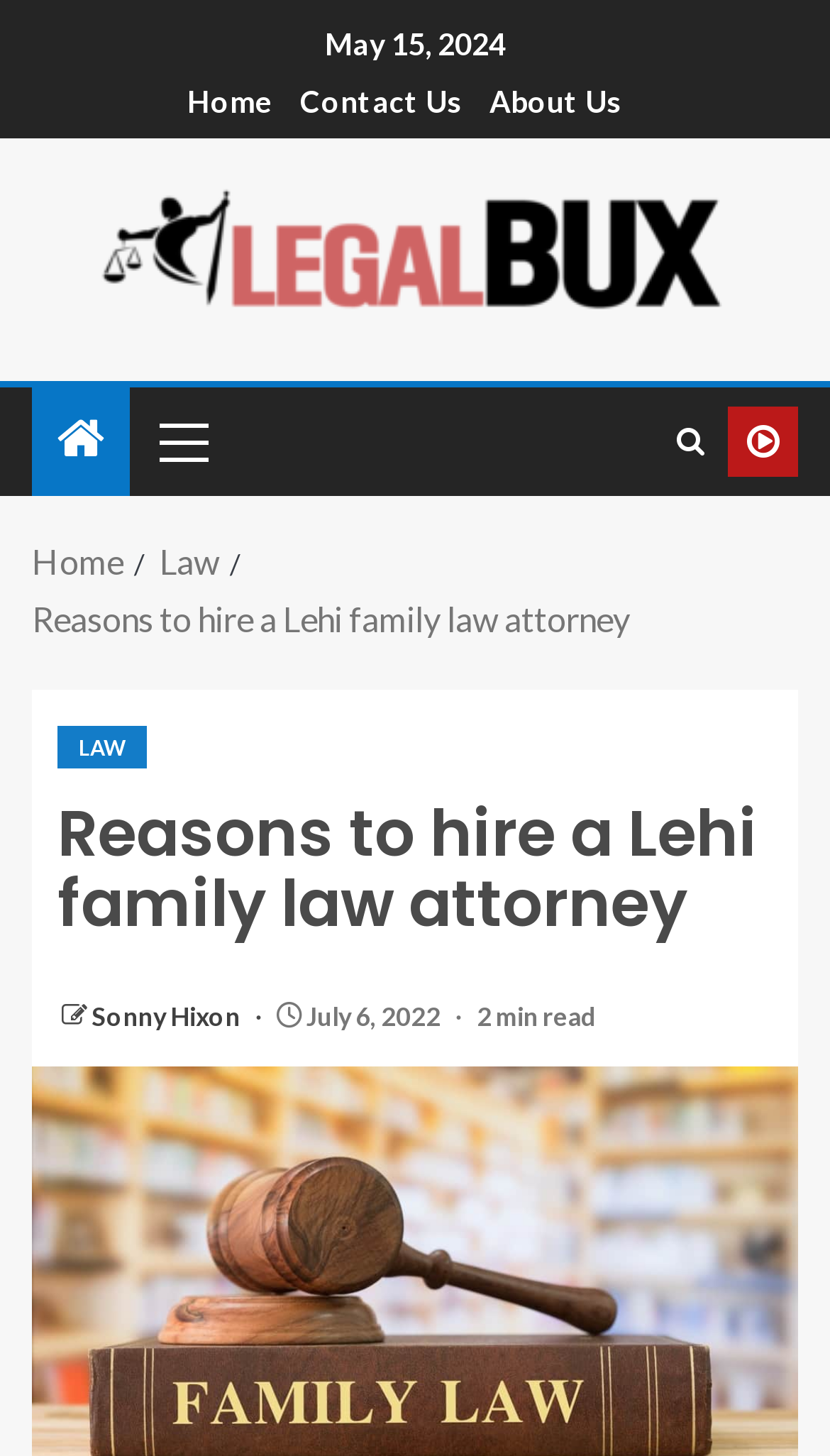Find the bounding box coordinates for the HTML element specified by: "Law".

[0.069, 0.499, 0.177, 0.528]